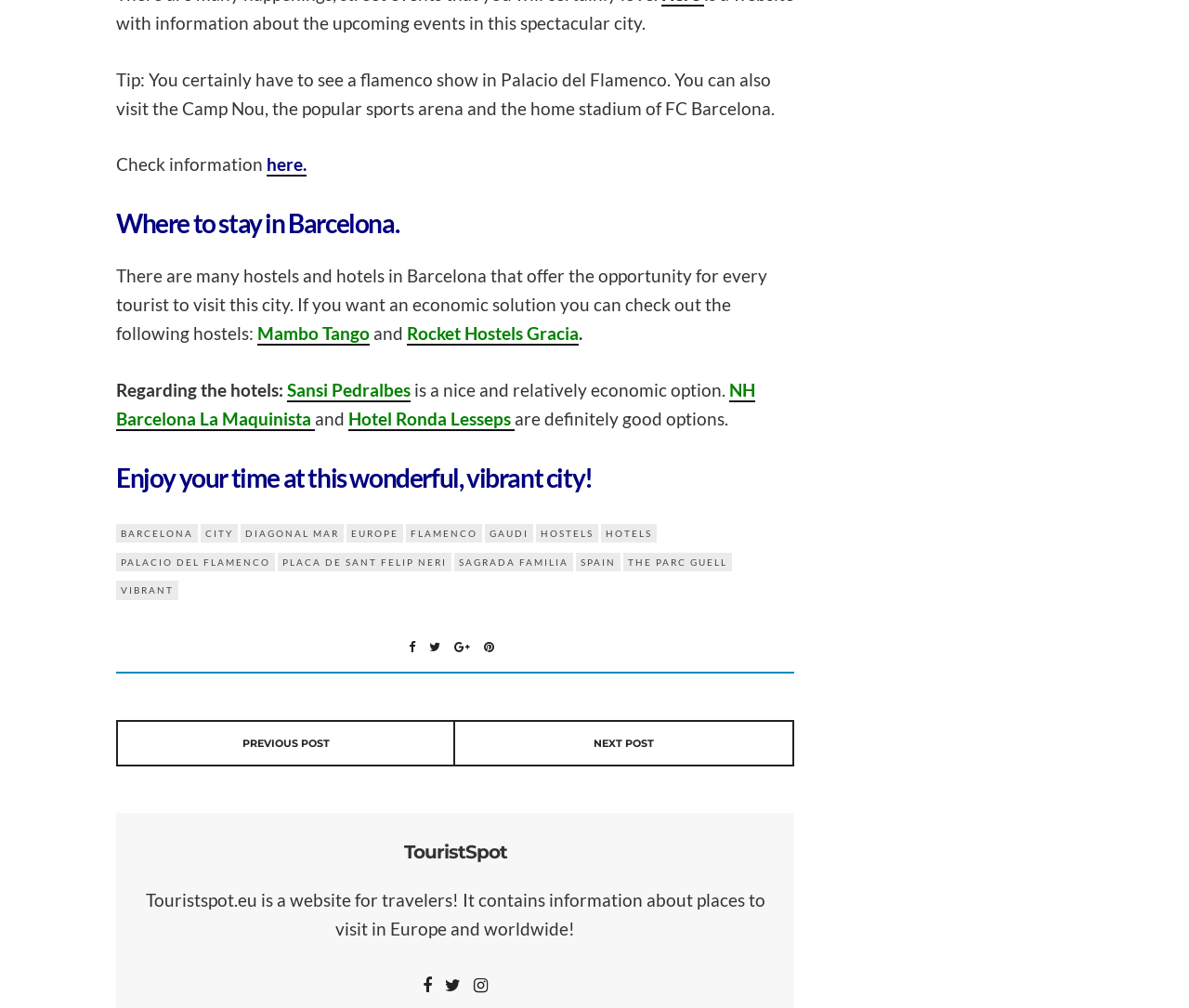Please identify the bounding box coordinates of the element on the webpage that should be clicked to follow this instruction: "Visit Mambo Tango". The bounding box coordinates should be given as four float numbers between 0 and 1, formatted as [left, top, right, bottom].

[0.216, 0.32, 0.311, 0.343]